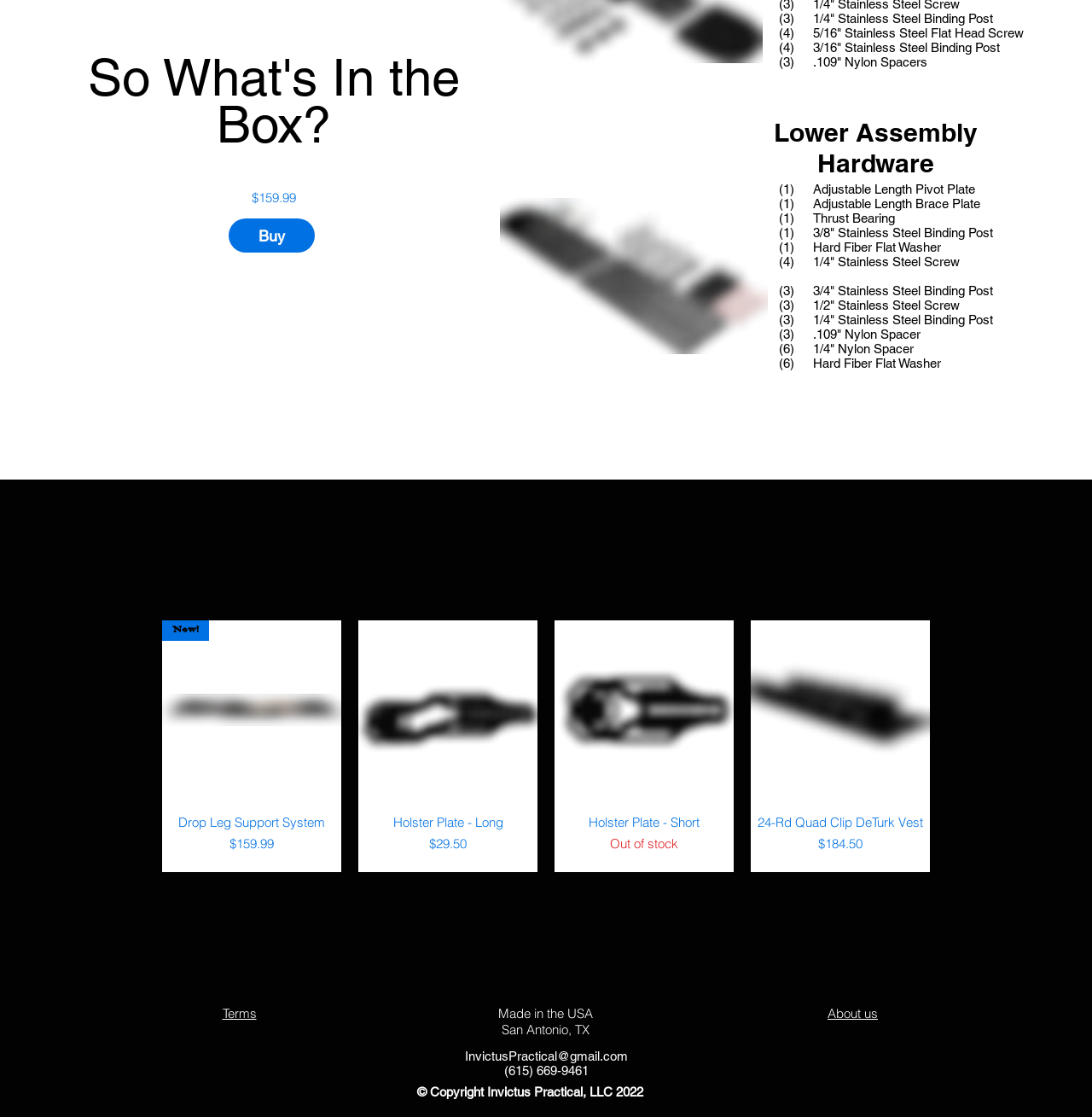What is the price of the product?
Please ensure your answer to the question is detailed and covers all necessary aspects.

The price of the product is mentioned in the heading element with the text '$159.99' at the top of the webpage.